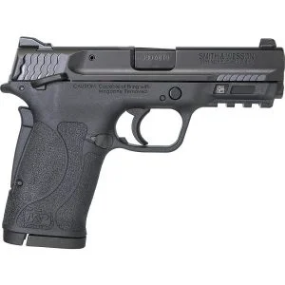How many rounds does the magazine hold?
Based on the image content, provide your answer in one word or a short phrase.

8-round